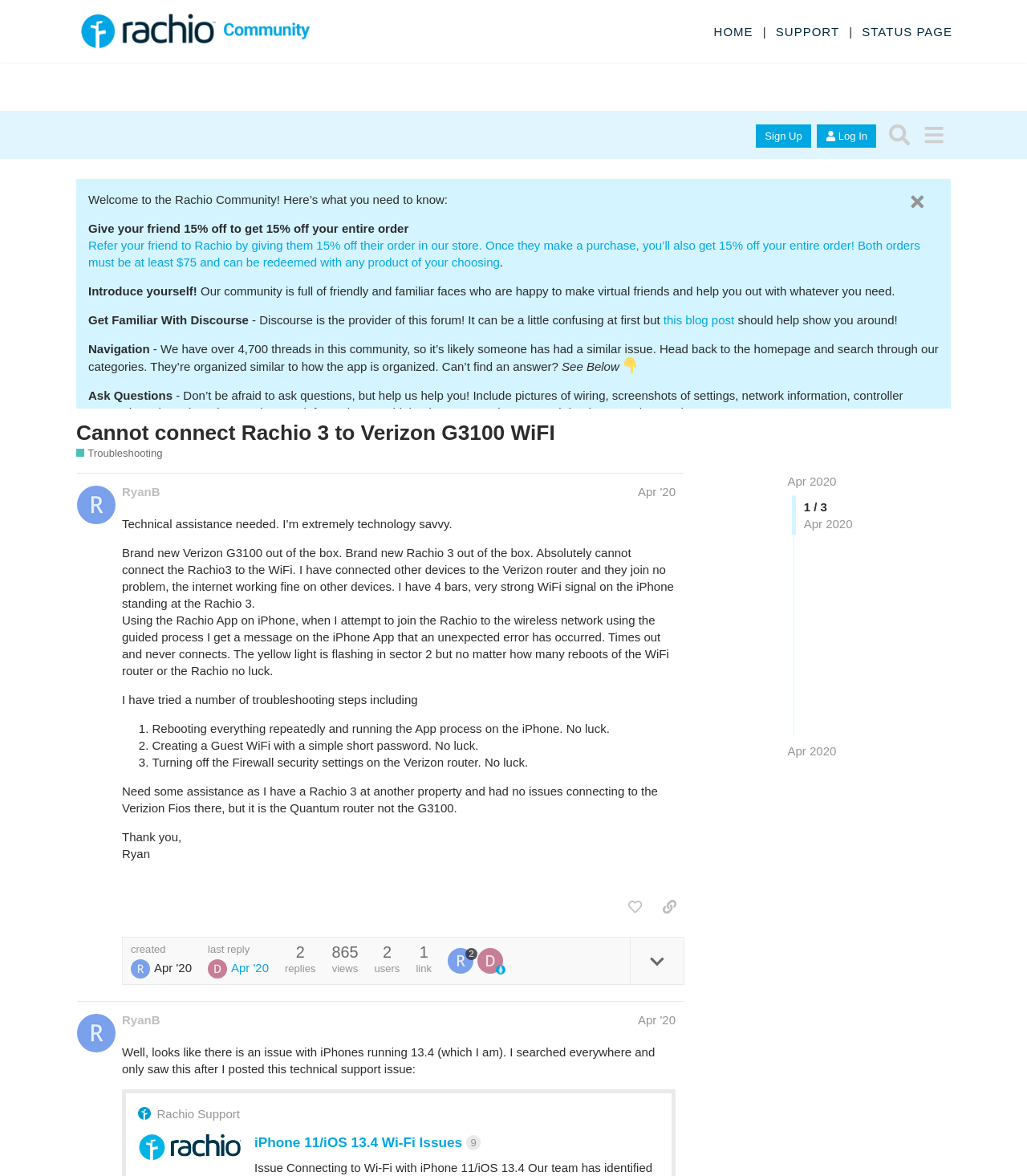Could you identify the text that serves as the heading for this webpage?

Cannot connect Rachio 3 to Verizon G3100 WiFI